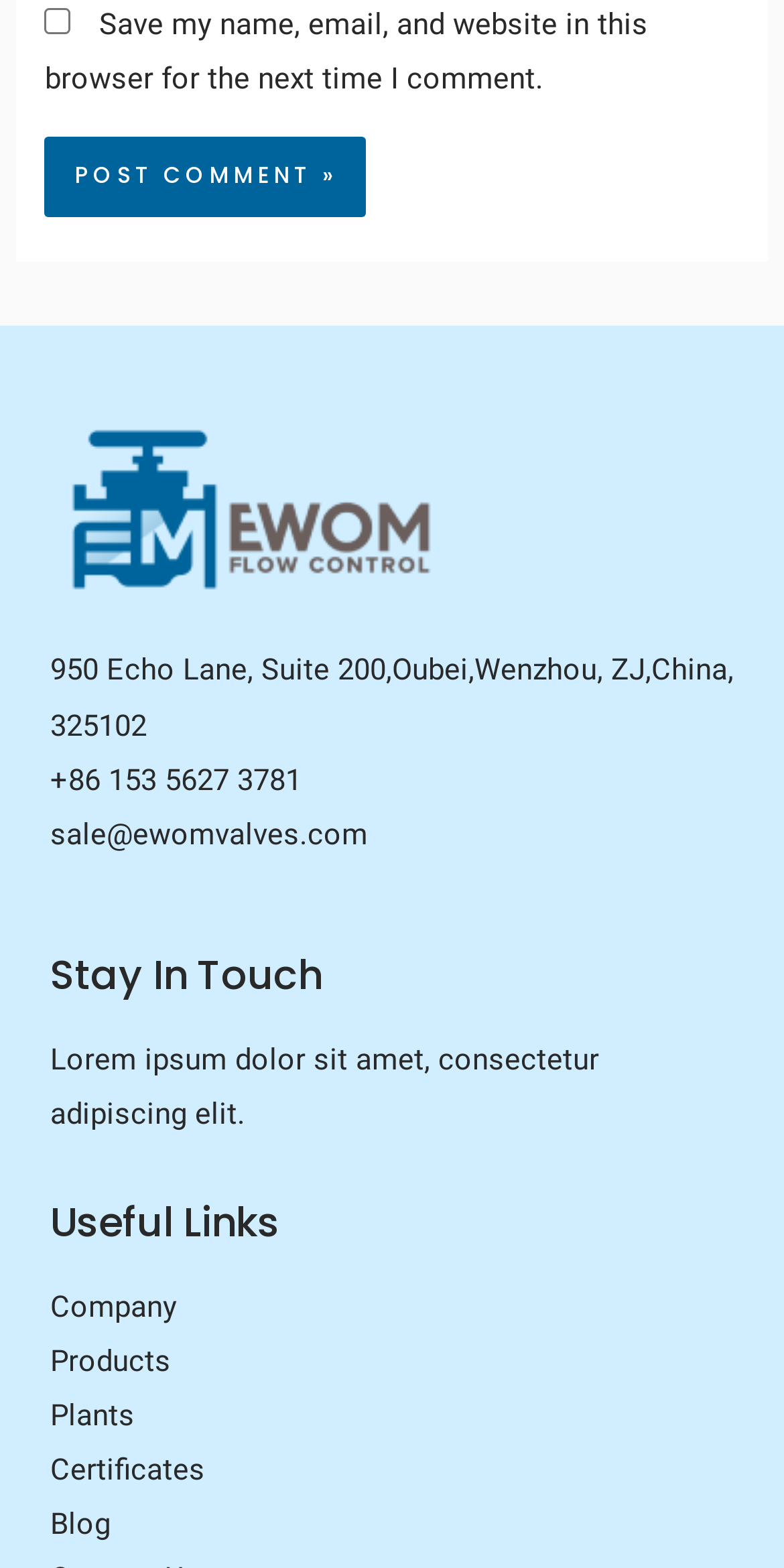Can you show the bounding box coordinates of the region to click on to complete the task described in the instruction: "Click the post comment button"?

[0.058, 0.087, 0.468, 0.139]